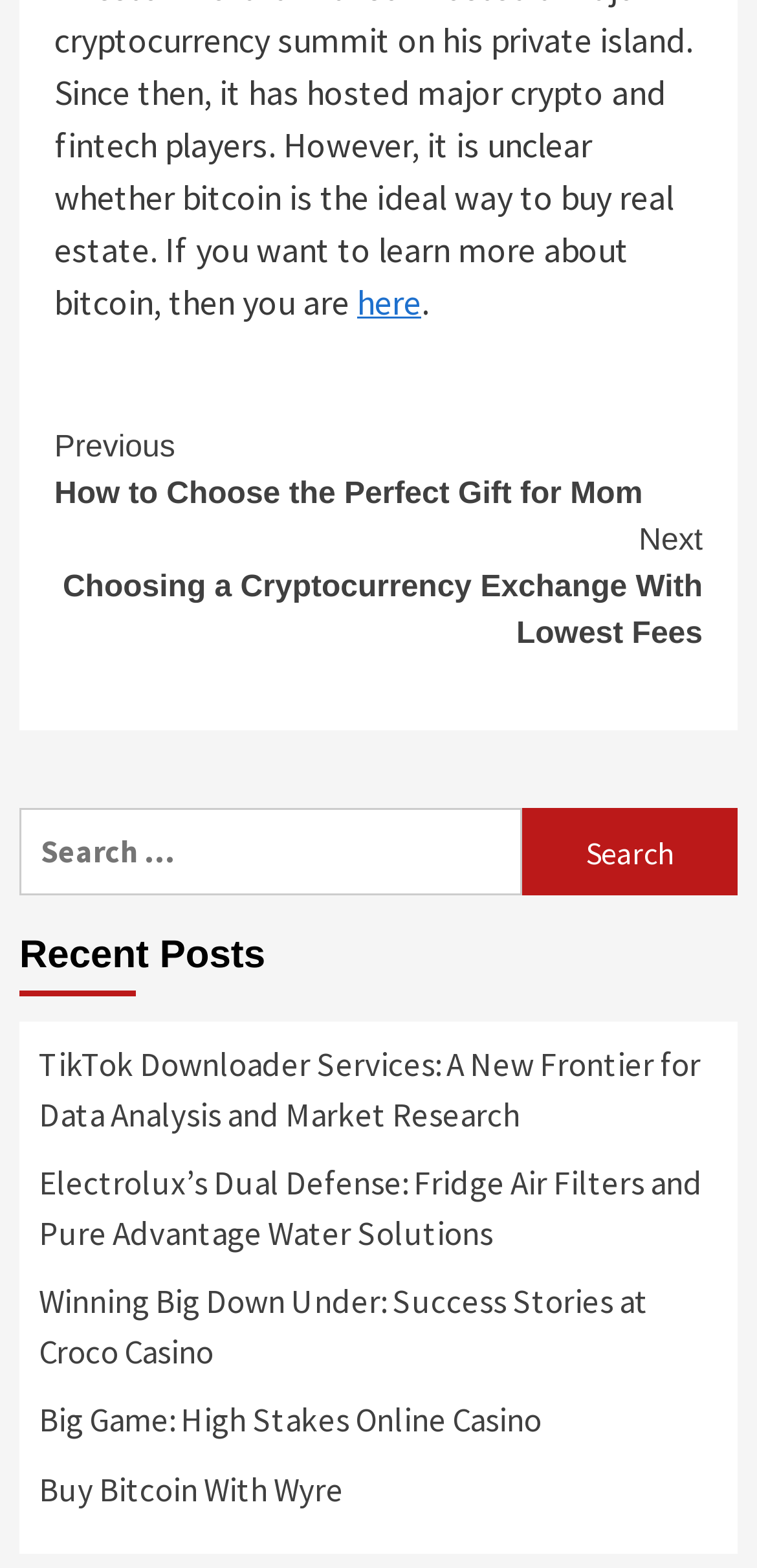Please determine the bounding box coordinates of the clickable area required to carry out the following instruction: "Click on 'here'". The coordinates must be four float numbers between 0 and 1, represented as [left, top, right, bottom].

[0.472, 0.179, 0.556, 0.207]